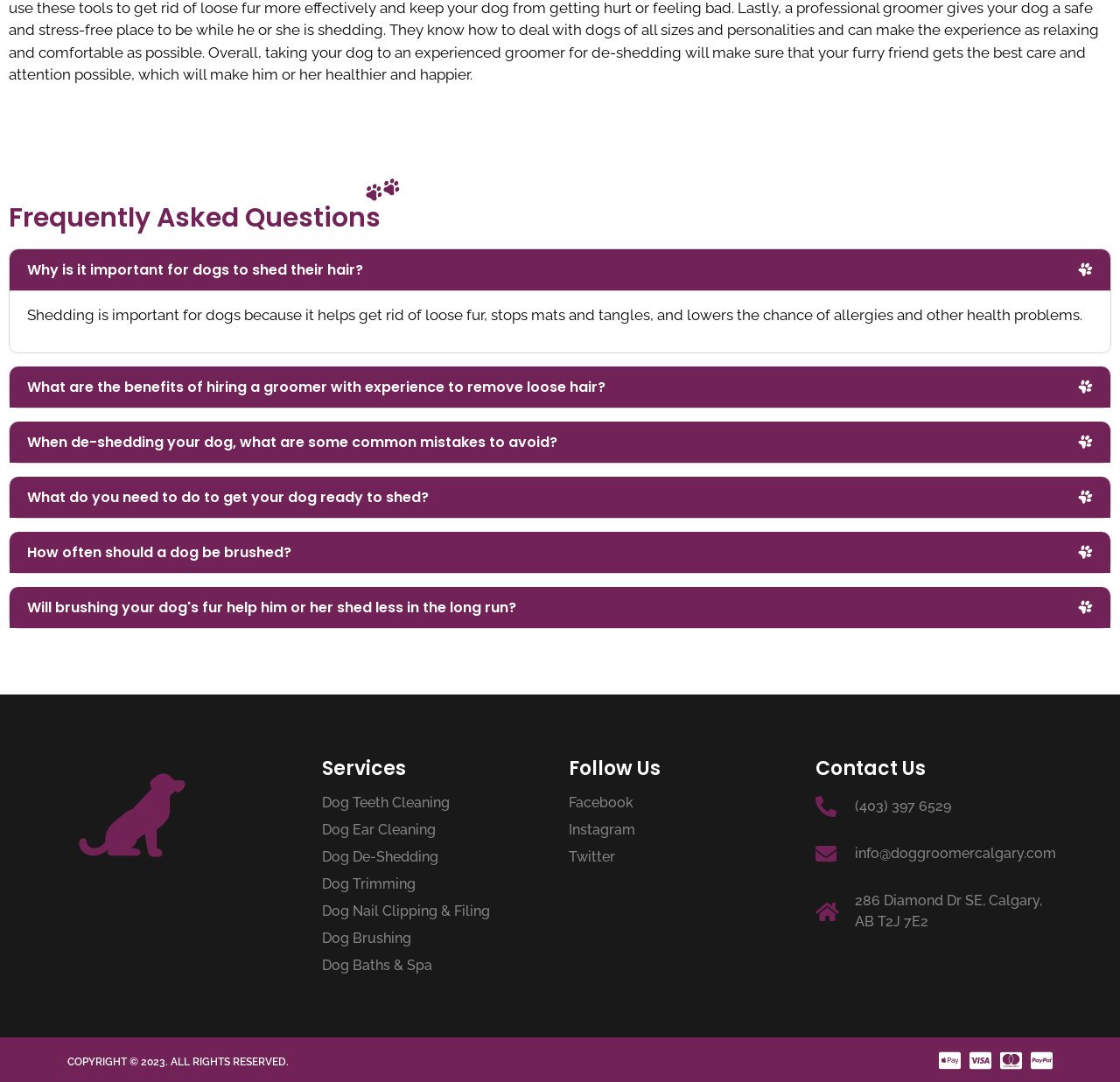Please specify the bounding box coordinates of the region to click in order to perform the following instruction: "Click the 'Facebook' link".

[0.508, 0.736, 0.712, 0.749]